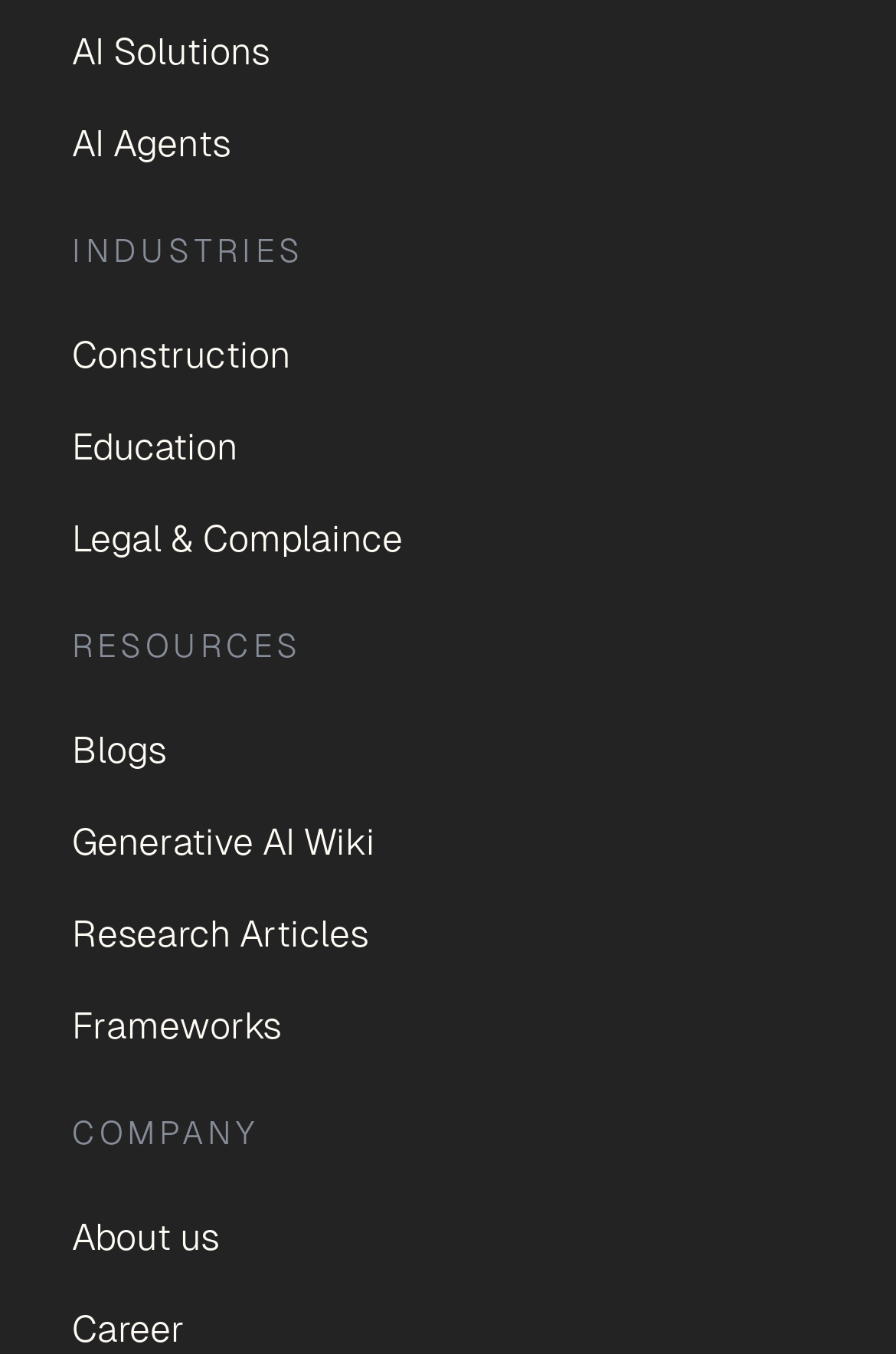What is the second industry listed on the webpage?
Using the image as a reference, deliver a detailed and thorough answer to the question.

Under the 'INDUSTRIES' section, I found a list of industries. The second industry listed is 'Education', which is likely related to the AI solutions offered by the company in the education sector.